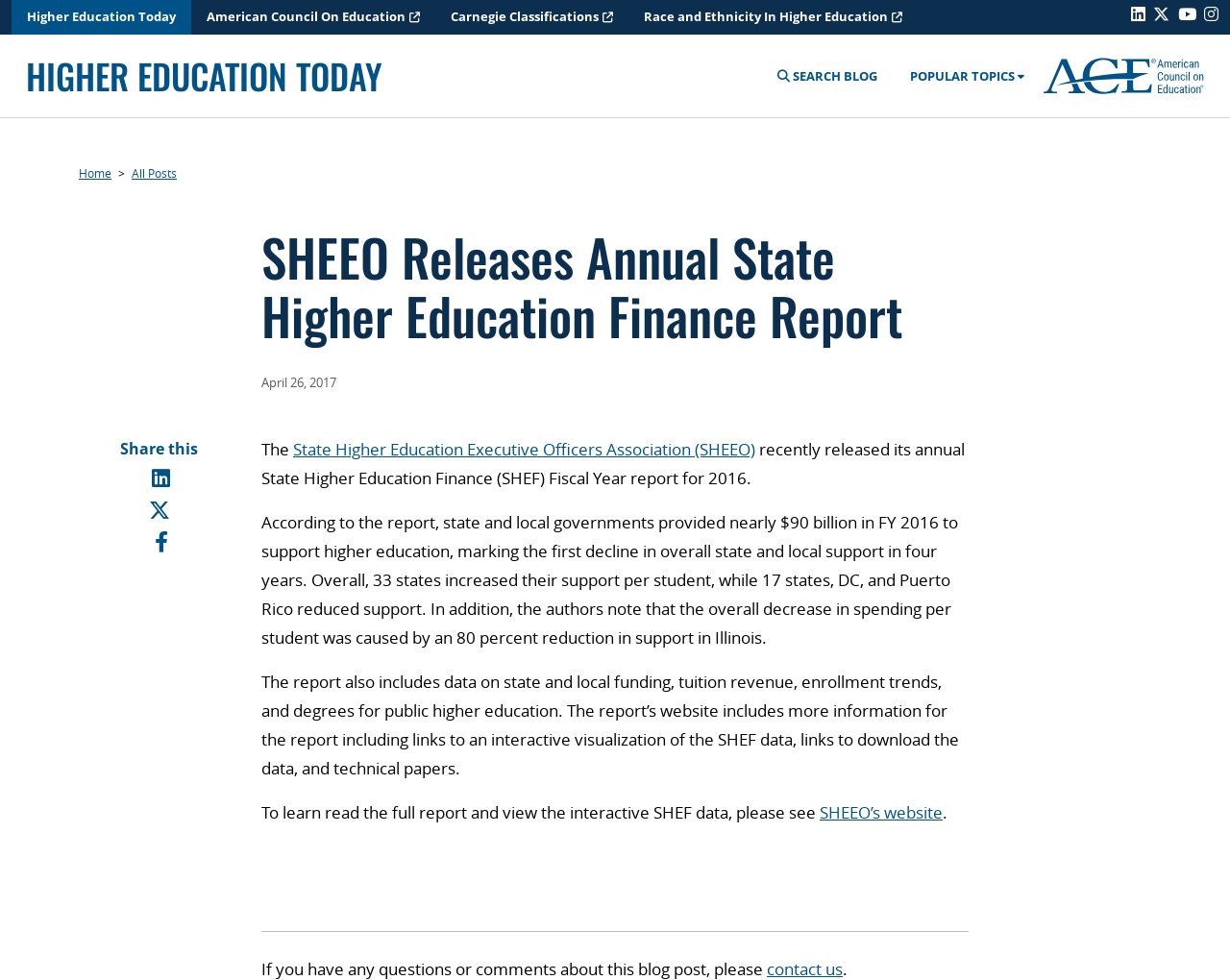What is the name of the report released by SHEEO?
Refer to the screenshot and deliver a thorough answer to the question presented.

The answer can be found in the paragraph that starts with 'The State Higher Education Executive Officers Association (SHEEO) recently released its annual State Higher Education Finance (SHEF) Fiscal Year report for 2016.' The report's name is mentioned in this sentence.